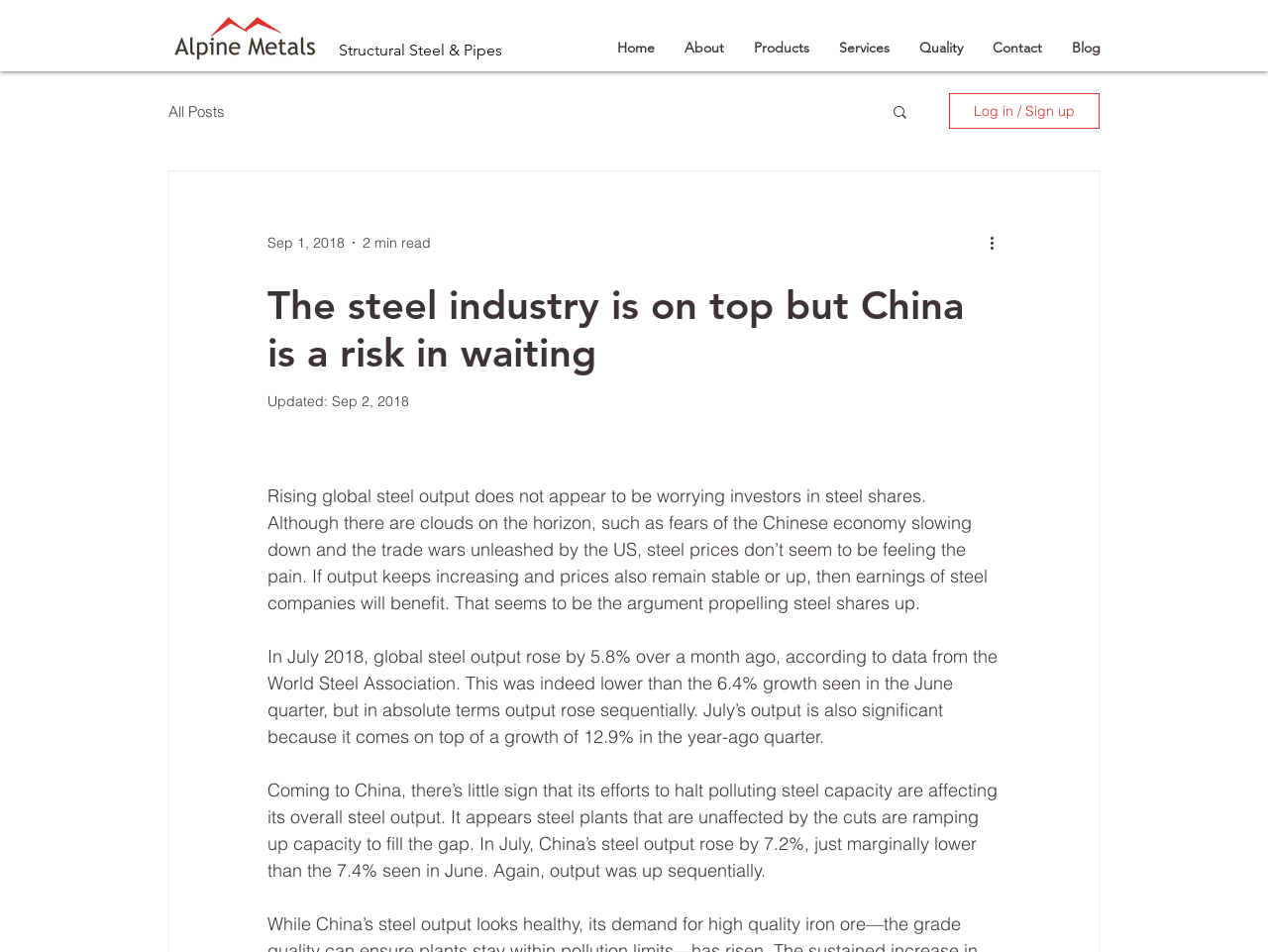Determine the bounding box coordinates of the UI element that matches the following description: "Blog". The coordinates should be four float numbers between 0 and 1 in the format [left, top, right, bottom].

[0.834, 0.034, 0.88, 0.066]